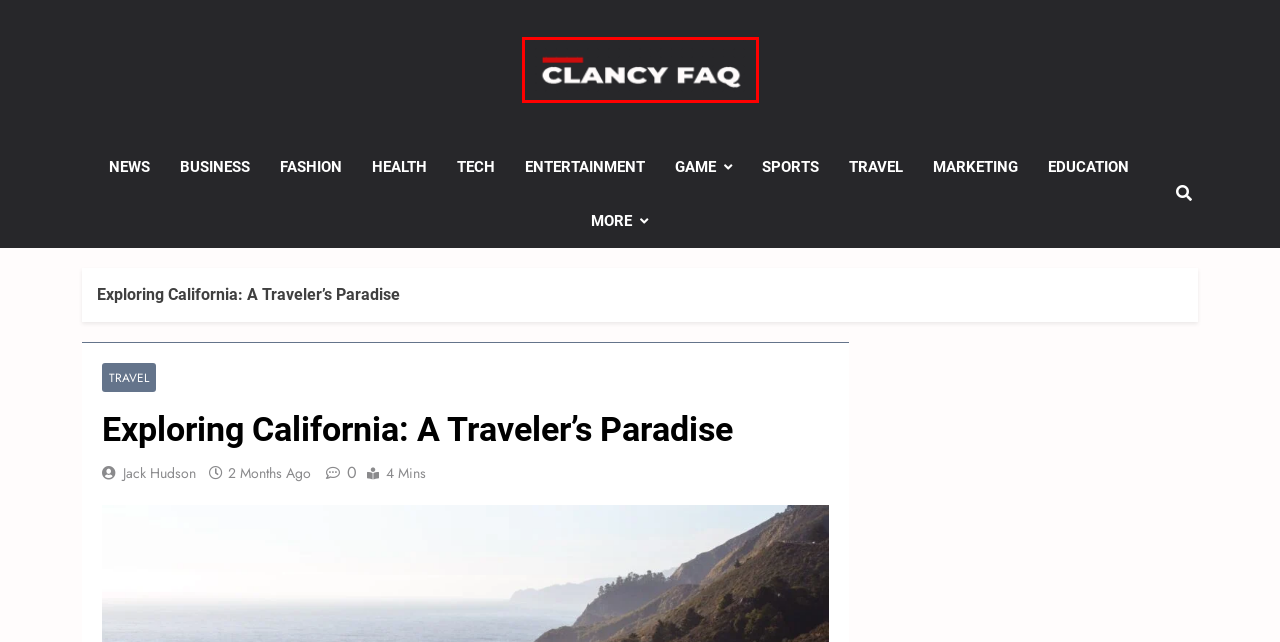Given a webpage screenshot with a UI element marked by a red bounding box, choose the description that best corresponds to the new webpage that will appear after clicking the element. The candidates are:
A. NEWS Archives - Clancy FAQ
B. MARKETING Archives - Clancy FAQ
C. EDUCATION Archives - Clancy FAQ
D. TRAVEL Archives - Clancy FAQ
E. SPORTS Archives - Clancy FAQ
F. GAME Archives - Clancy FAQ
G. Clancy FAQ -
H. BUSINESS Archives - Clancy FAQ

G